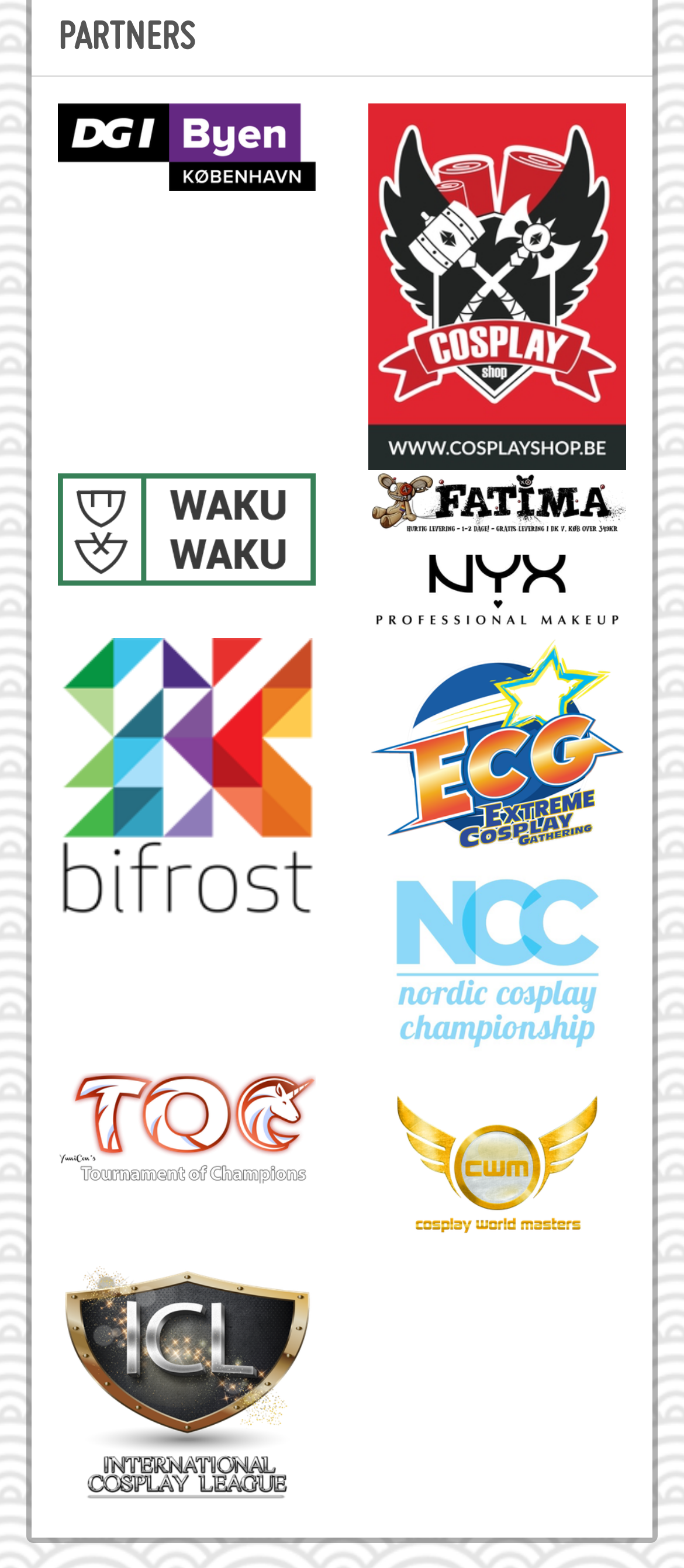What is the category of partners listed?
Provide a comprehensive and detailed answer to the question.

The webpage has a heading 'PARTNERS' and lists several links with images, which are categorized into cosplay and makeup partners based on their names and logos.